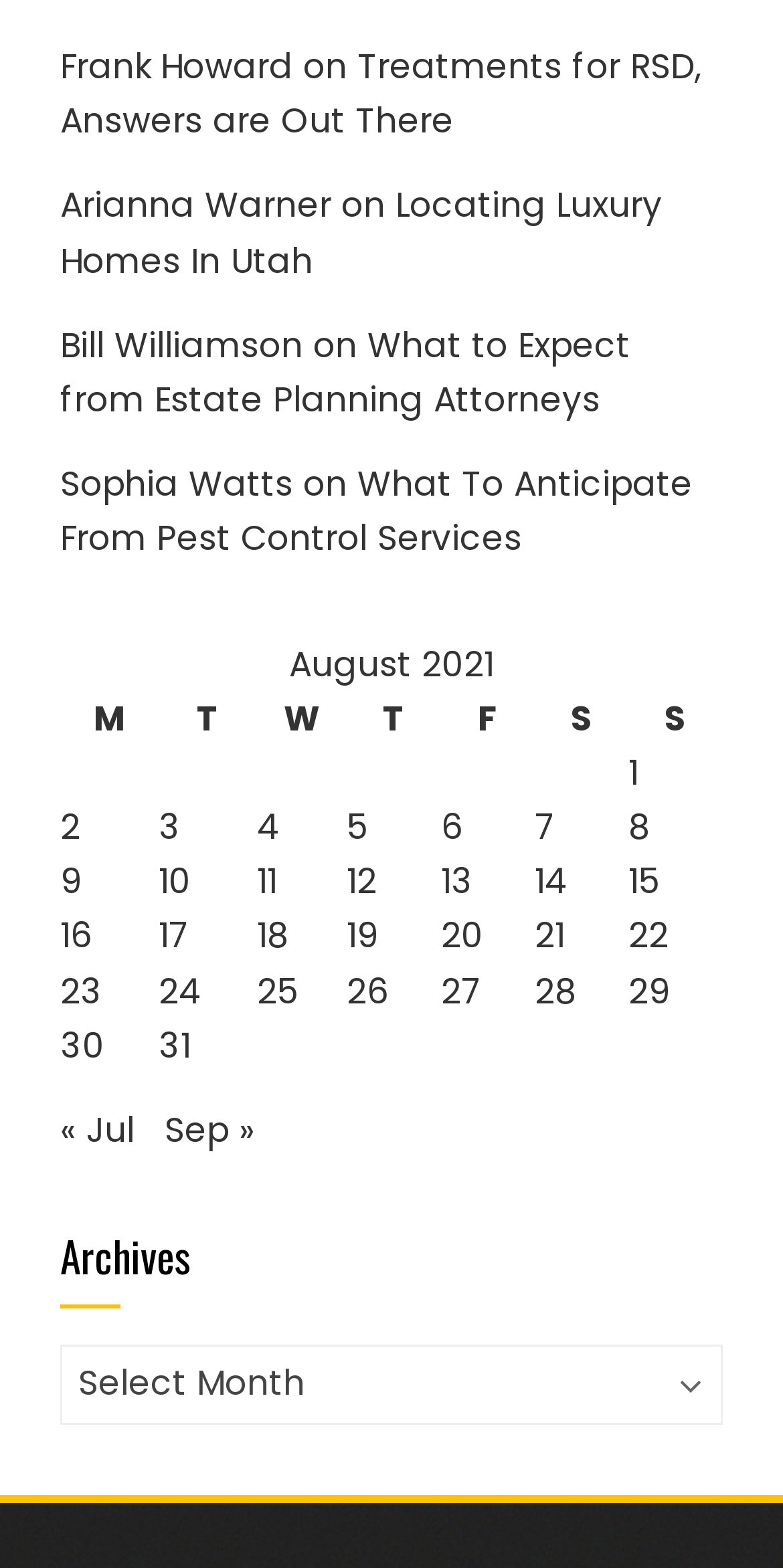Locate the bounding box coordinates of the segment that needs to be clicked to meet this instruction: "Go to 'Locating Luxury Homes In Utah'".

[0.077, 0.116, 0.846, 0.181]